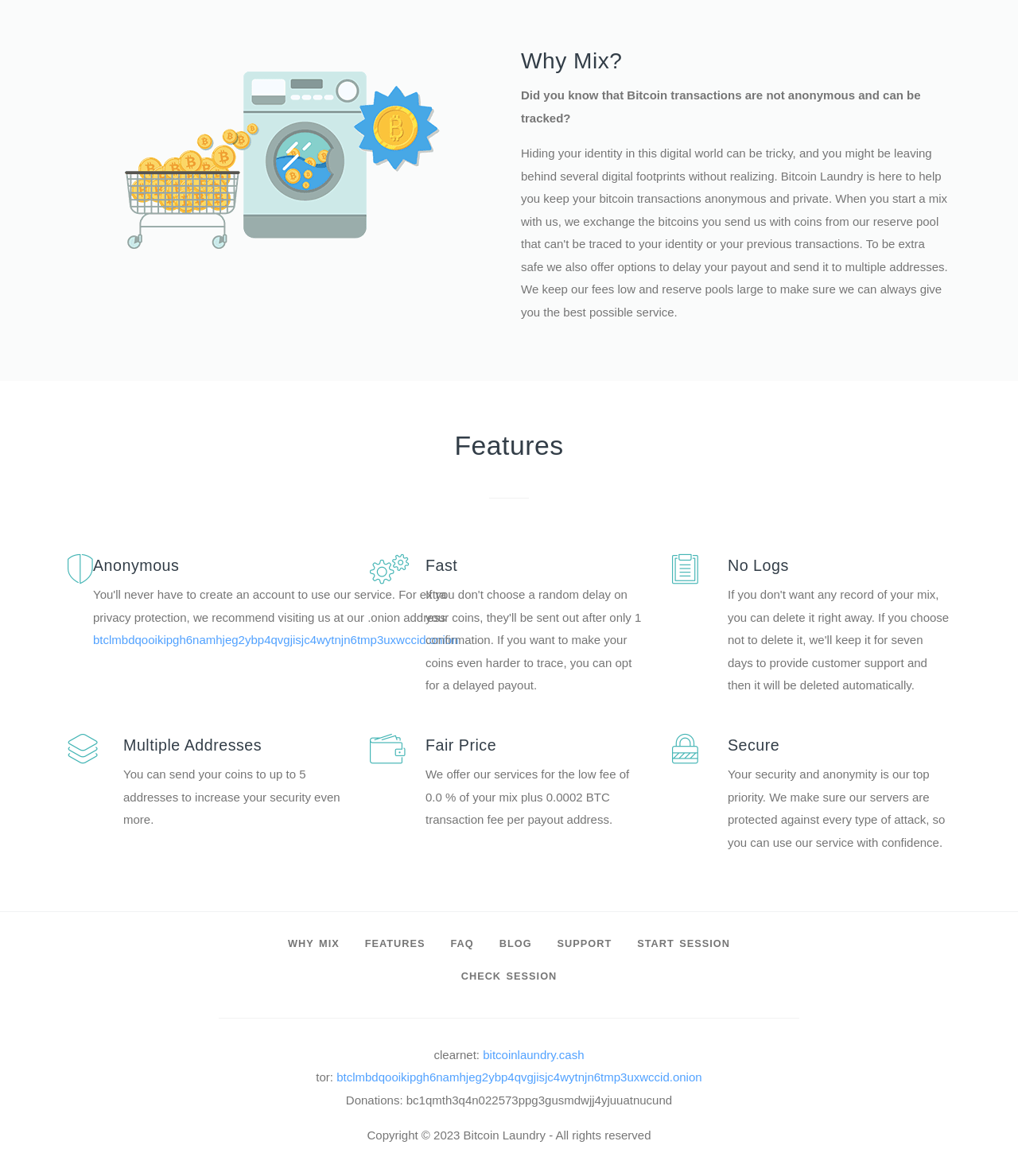Please identify the bounding box coordinates of the element that needs to be clicked to execute the following command: "Access 'btclmbdqooikipgh6namhjeg2ybp4qvgjisjc4wytnjn6tmp3uxwccid.onion'". Provide the bounding box using four float numbers between 0 and 1, formatted as [left, top, right, bottom].

[0.331, 0.91, 0.69, 0.922]